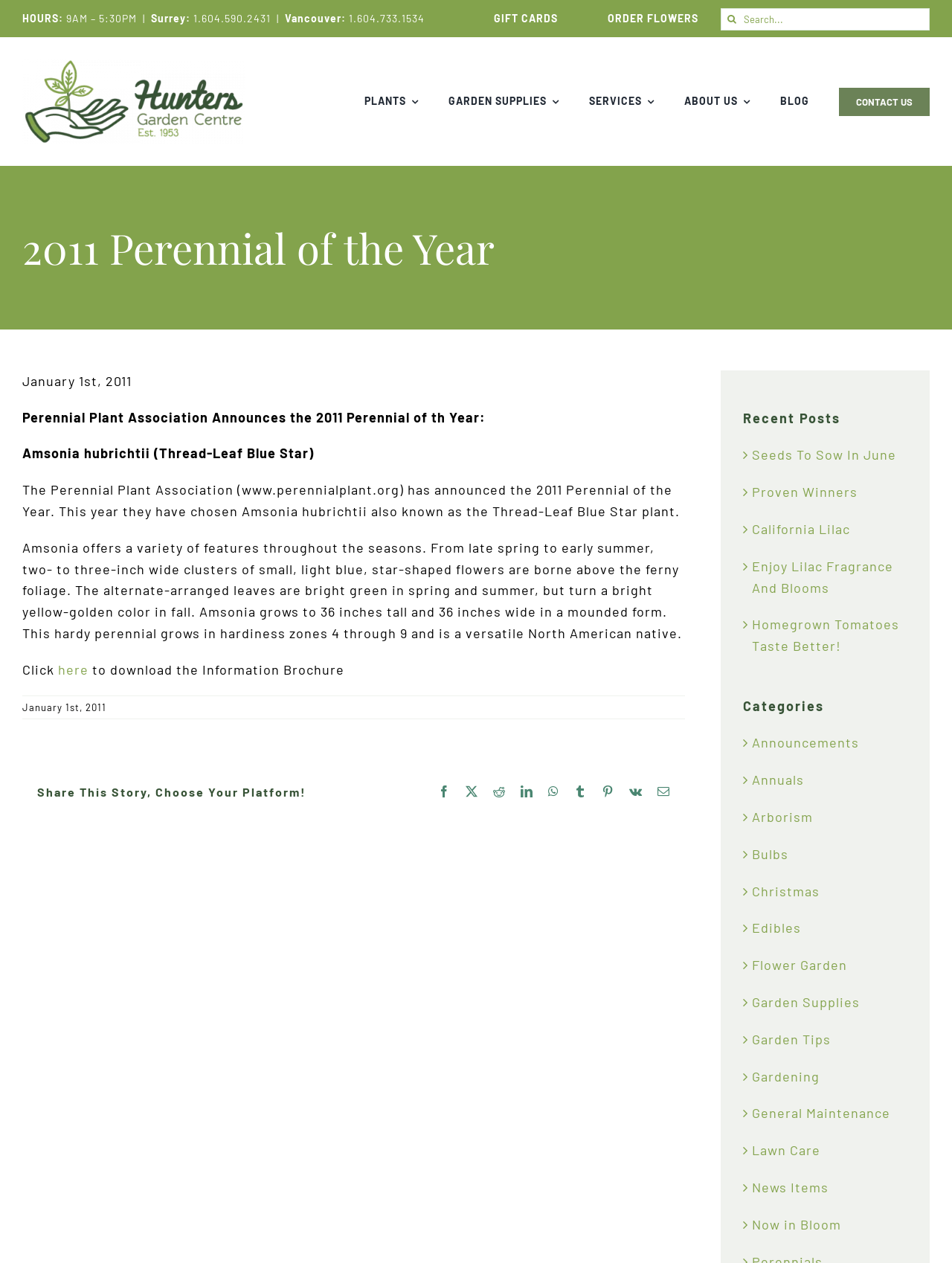Please specify the bounding box coordinates of the clickable region to carry out the following instruction: "Log in". The coordinates should be four float numbers between 0 and 1, in the format [left, top, right, bottom].

None